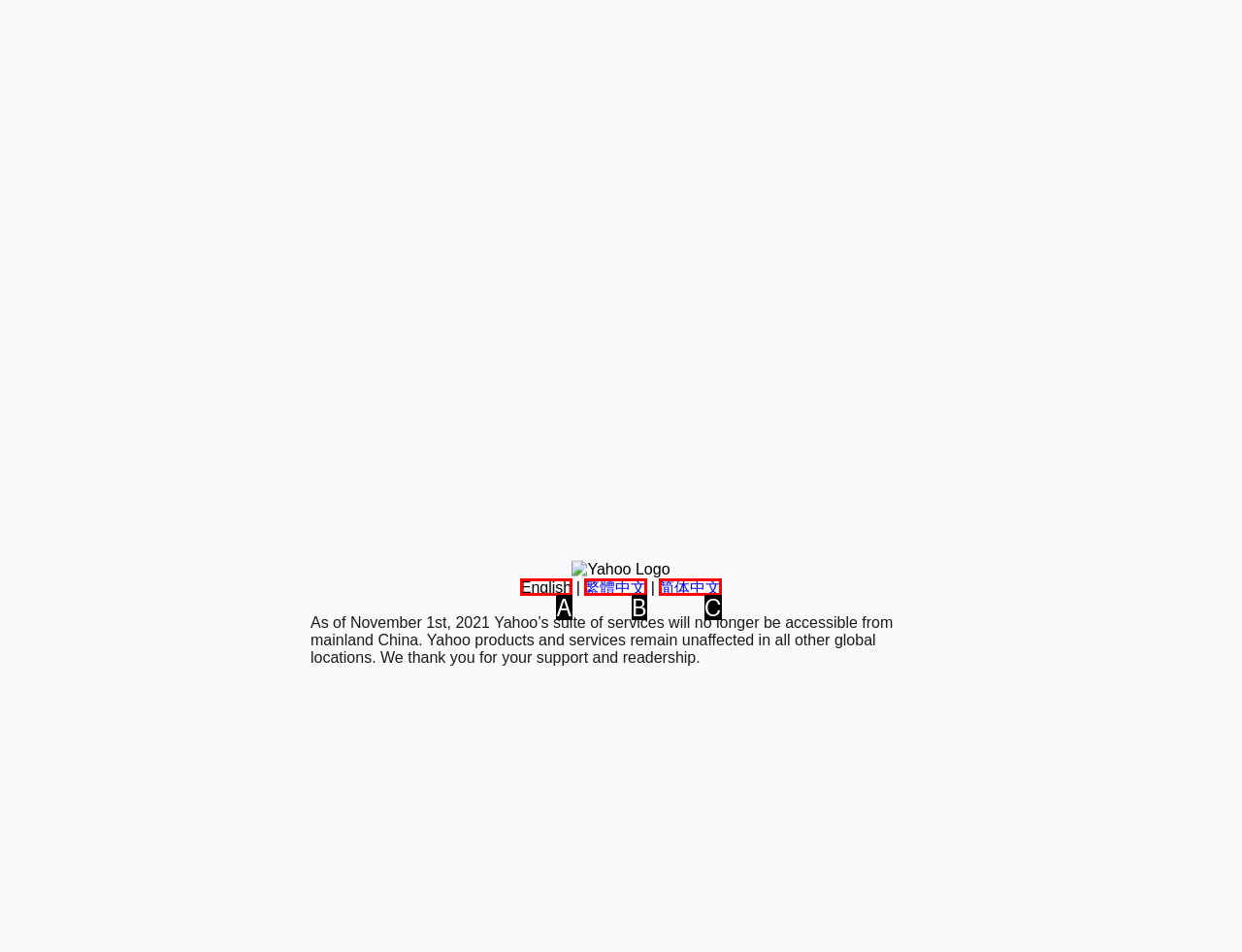Match the description: 简体中文 to the appropriate HTML element. Respond with the letter of your selected option.

C